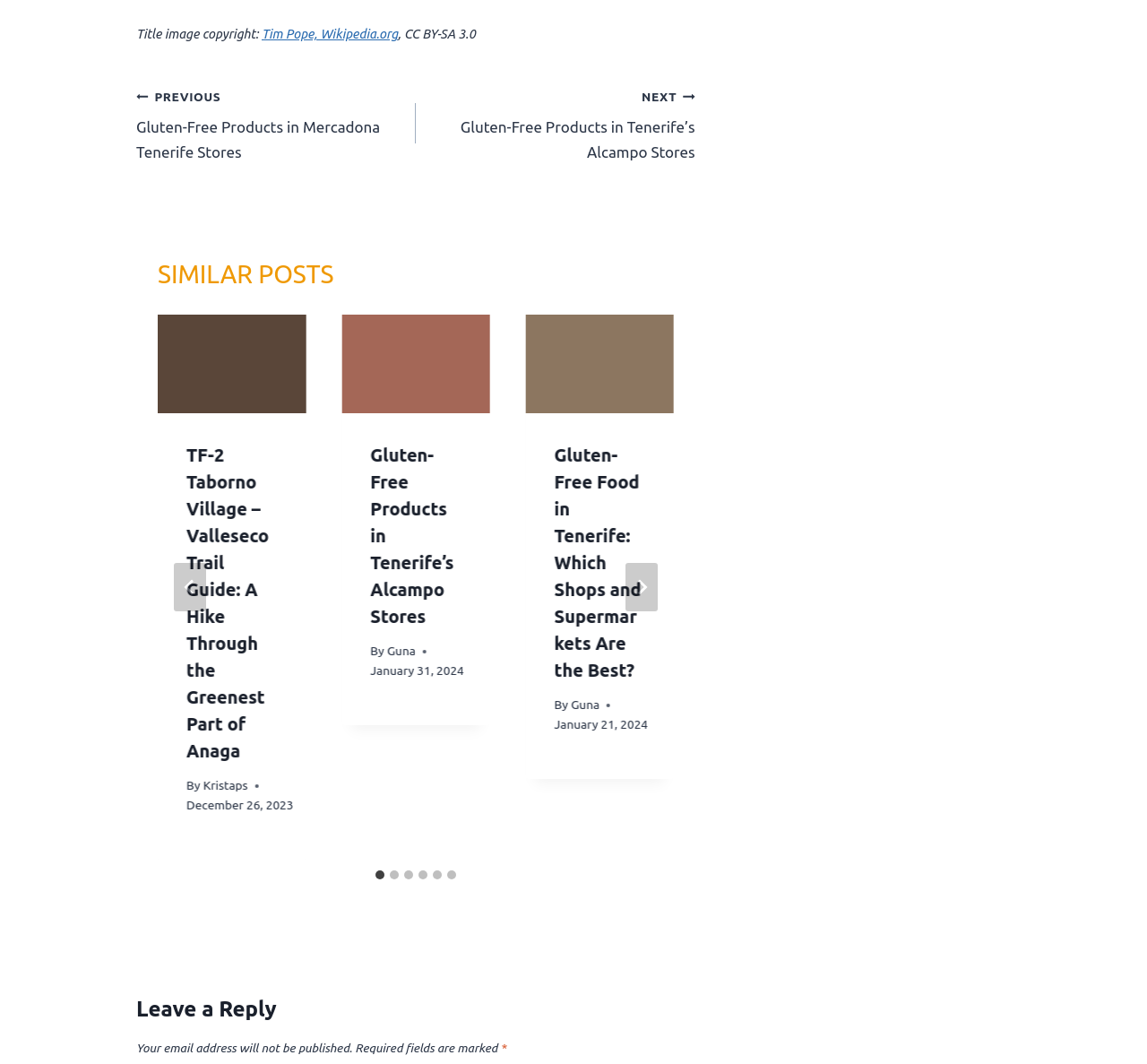Locate the bounding box coordinates of the clickable area needed to fulfill the instruction: "Click the 'TF-2 Taborno Village – Valleseco Trail Guide: A Hike Through the Greenest Part of Anaga' link".

[0.138, 0.295, 0.267, 0.388]